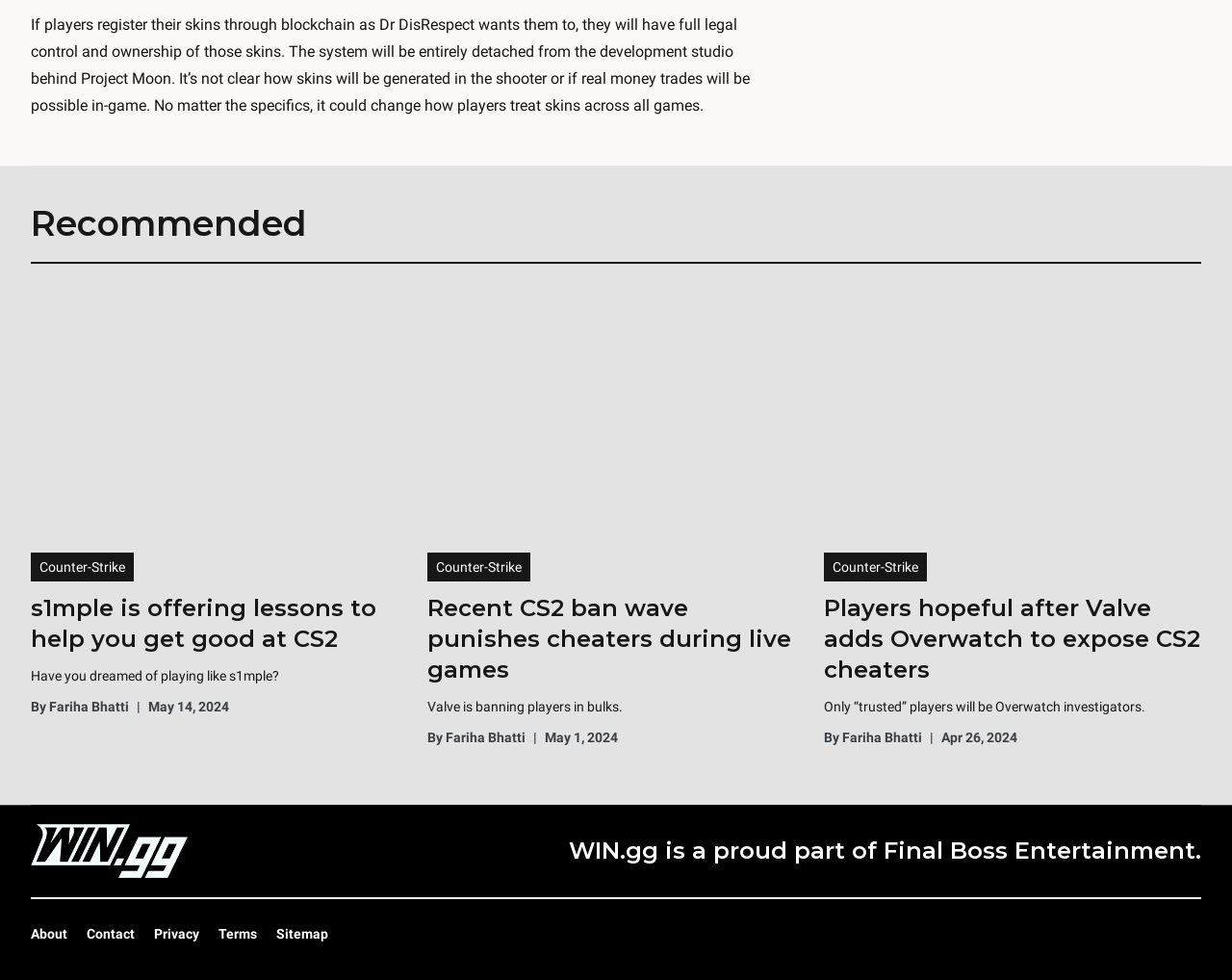Using the given element description, provide the bounding box coordinates (top-left x, top-left y, bottom-right x, bottom-right y) for the corresponding UI element in the screenshot: Interior Painting

None